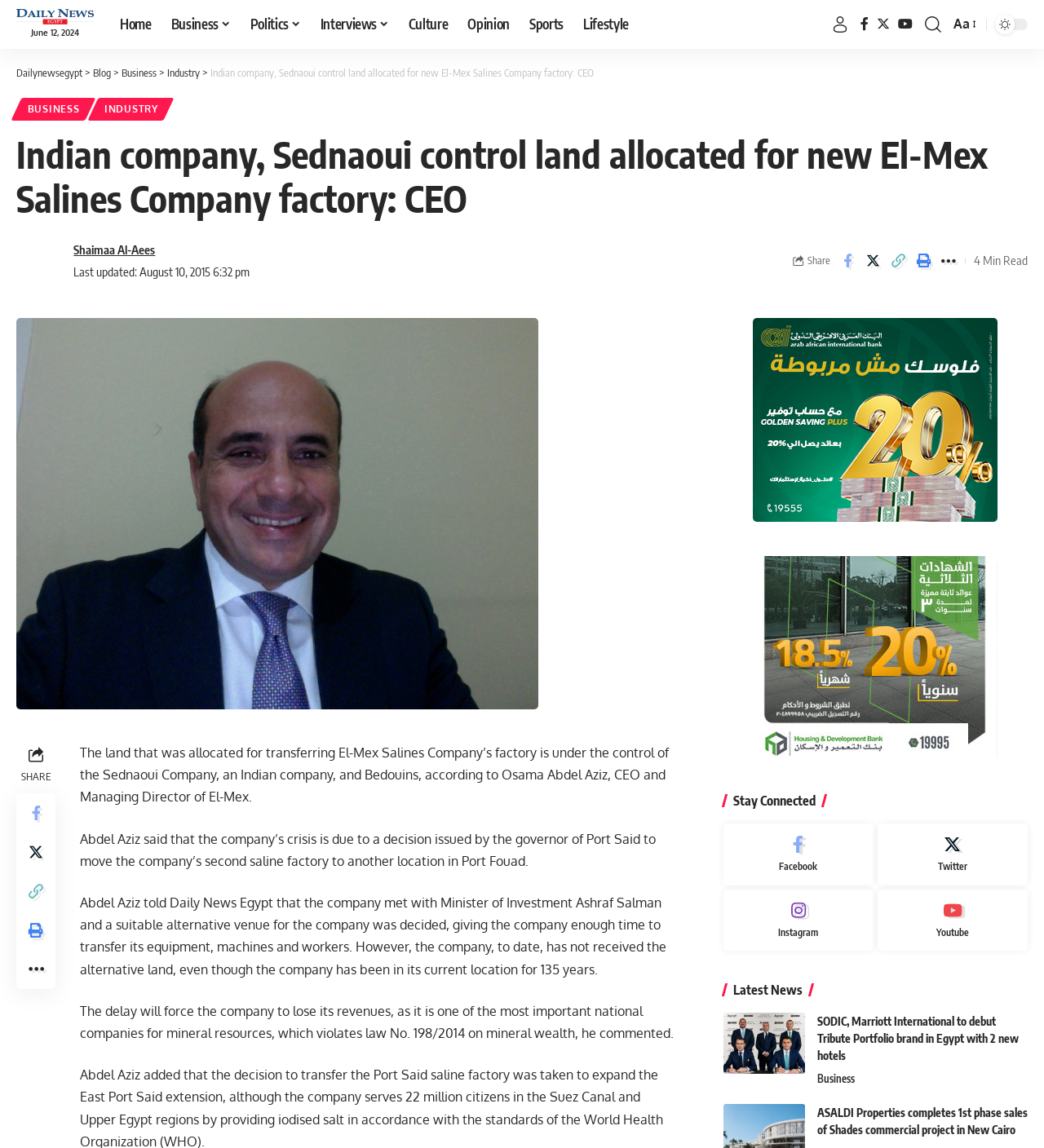Find the bounding box coordinates for the area that should be clicked to accomplish the instruction: "Click on the 'Share on Facebook' link".

[0.801, 0.216, 0.823, 0.239]